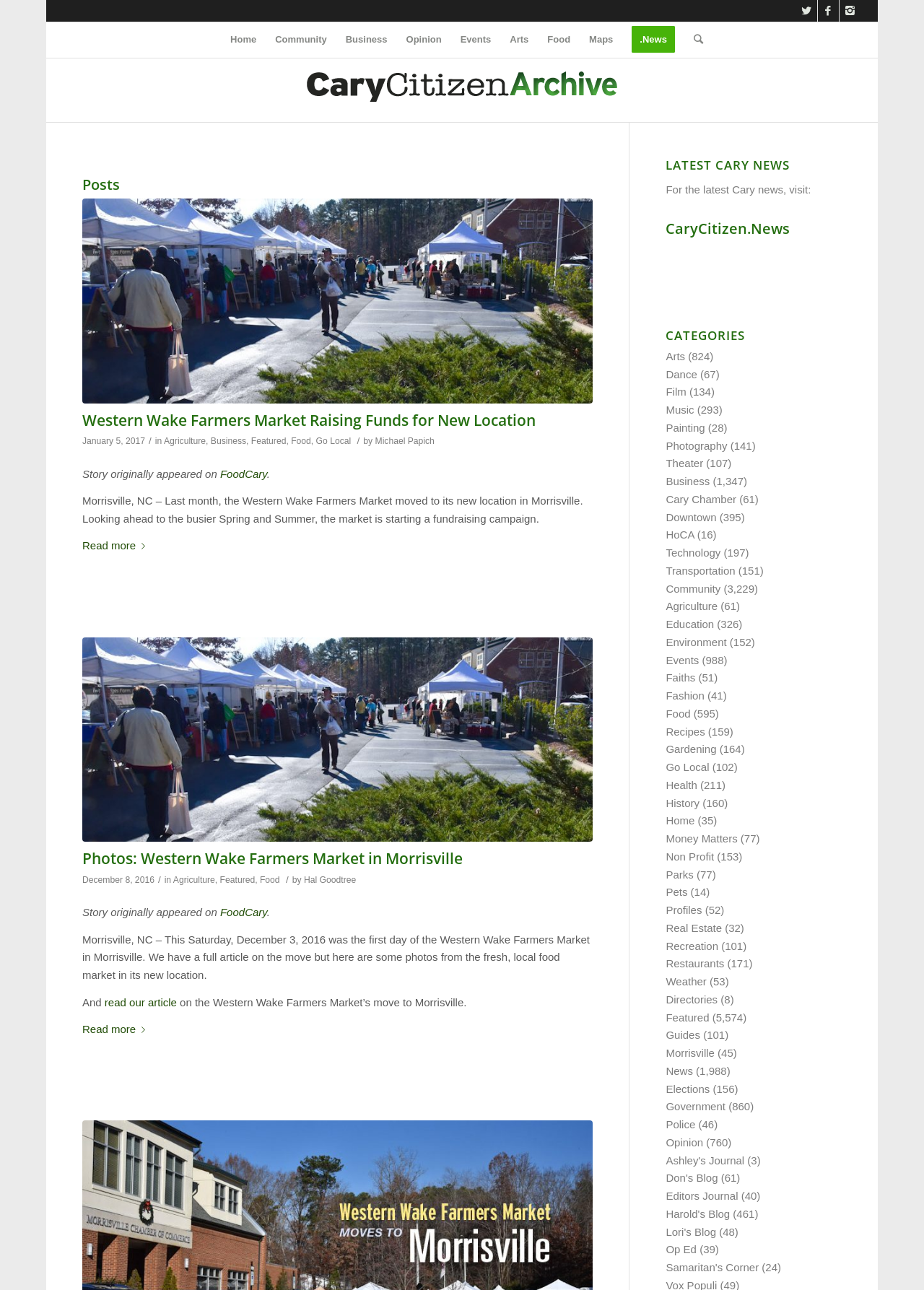What is the location of the Western Wake Farmers Market?
Based on the screenshot, respond with a single word or phrase.

Morrisville